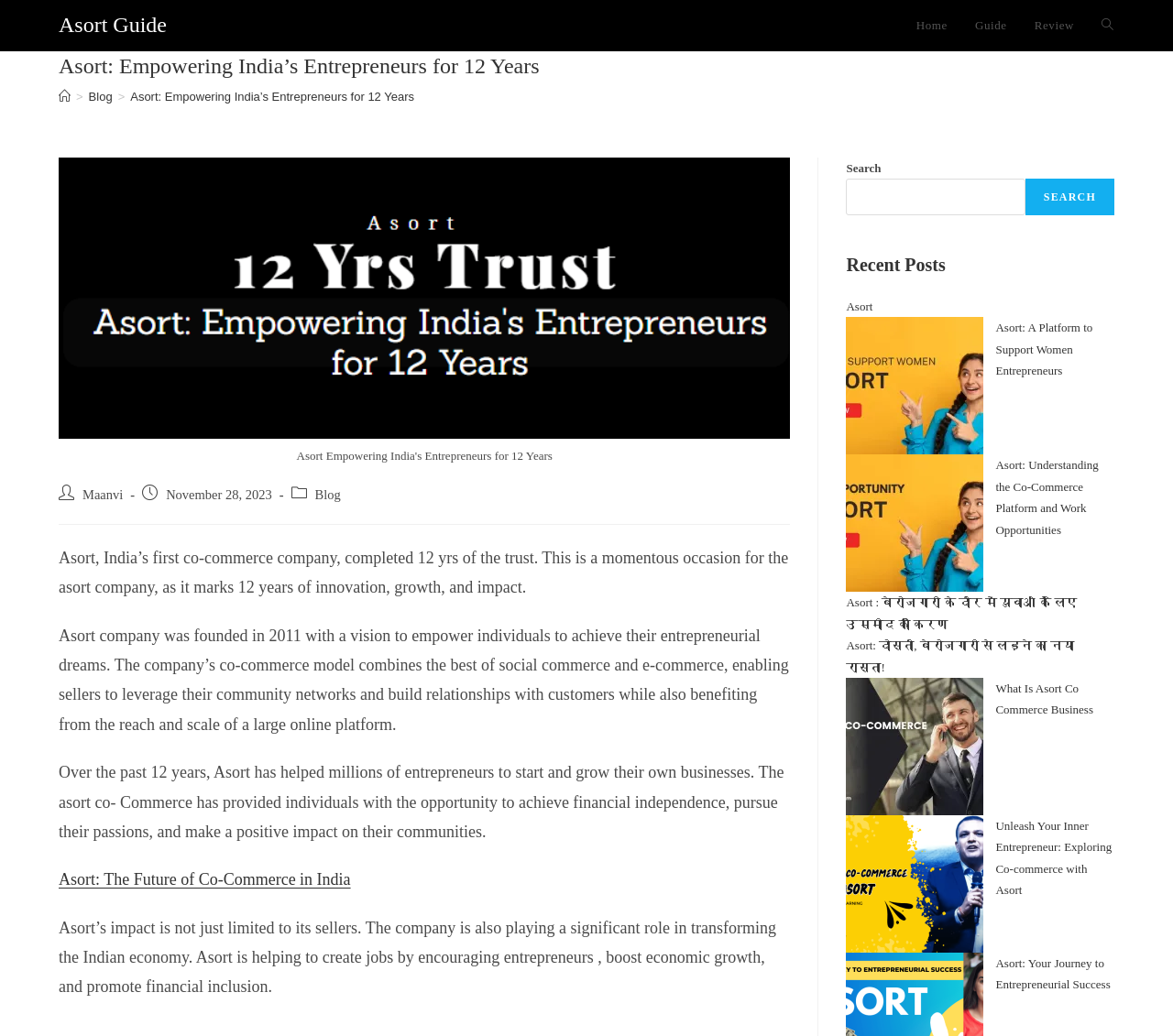Identify the bounding box coordinates of the HTML element based on this description: "Guide".

[0.038, 0.131, 0.072, 0.149]